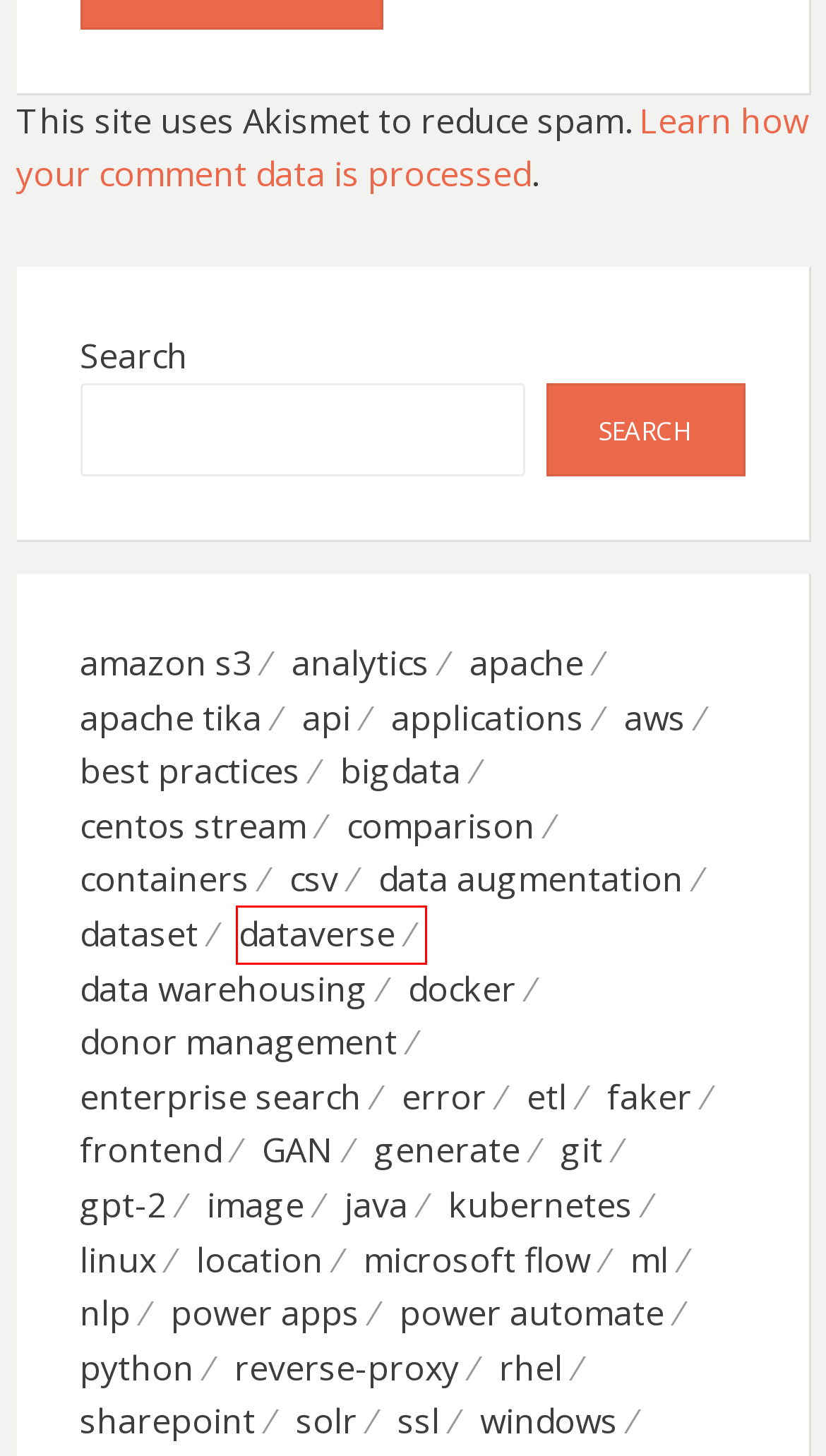You are presented with a screenshot of a webpage containing a red bounding box around a particular UI element. Select the best webpage description that matches the new webpage after clicking the element within the bounding box. Here are the candidates:
A. amazon s3 – Smart Source Blog
B. generate – Smart Source Blog
C. apache – Smart Source Blog
D. enterprise search – Smart Source Blog
E. dataverse – Smart Source Blog
F. rhel – Smart Source Blog
G. dataset – Smart Source Blog
H. api – Smart Source Blog

E